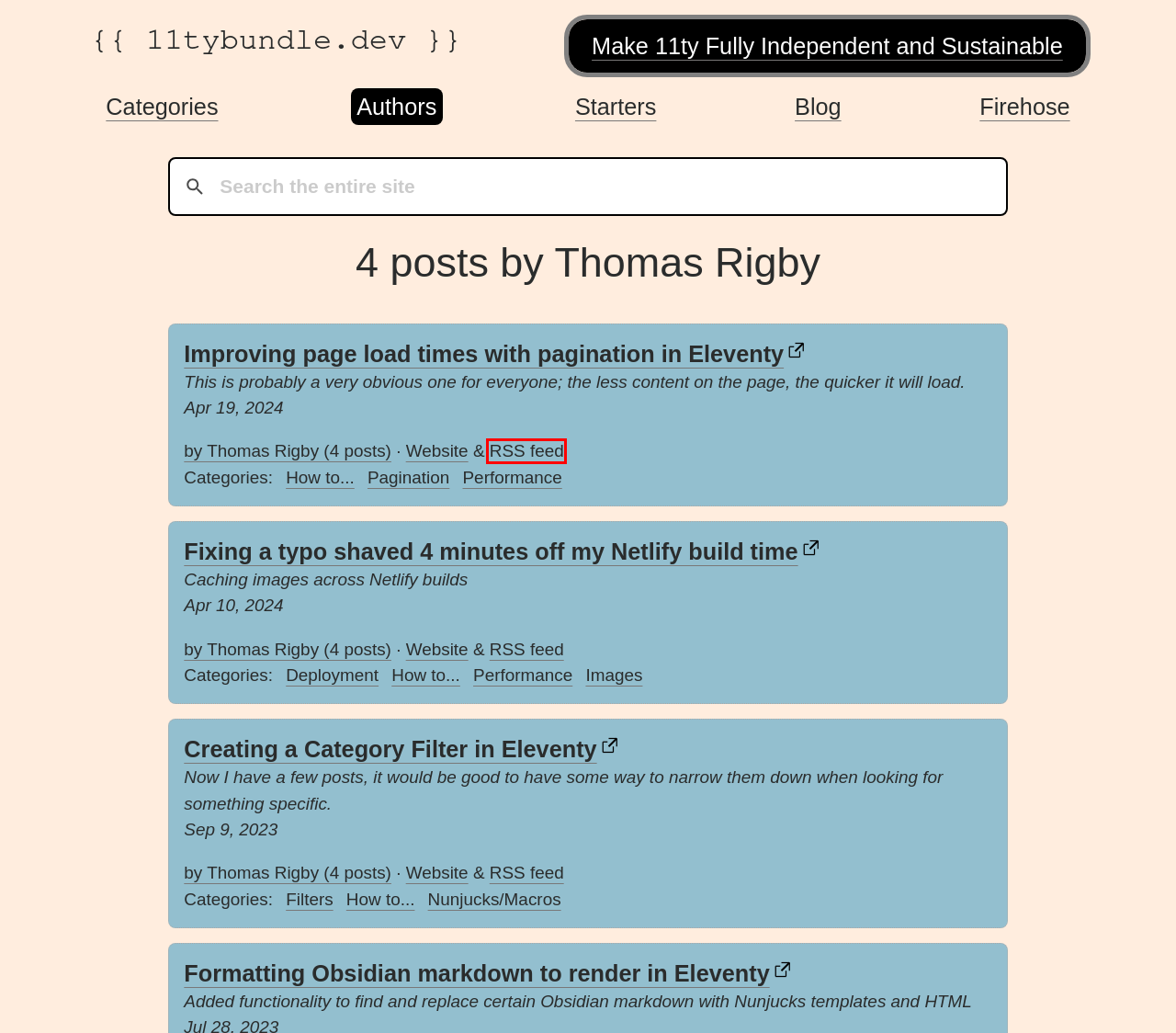You have received a screenshot of a webpage with a red bounding box indicating a UI element. Please determine the most fitting webpage description that matches the new webpage after clicking on the indicated element. The choices are:
A. Formatting Obsidian markdown to render in Eleventy | thomasrigby.com
B. 11ty/eleventy · Discussions · GitHub
C. Fixing a typo shaved 4 minutes off my Netlify build time | thomasrigby.com
D. I Need Your Help to Make 11ty Fully Independent and Sustainable in 2024—zachleat.com
E. Improving page load times with pagination in Eleventy | thomasrigby.com
F. Creating a Category Filter in Eleventy | thomasrigby.com
G. Thomas Rigby
H. Hello world | thomasrigby.com

G